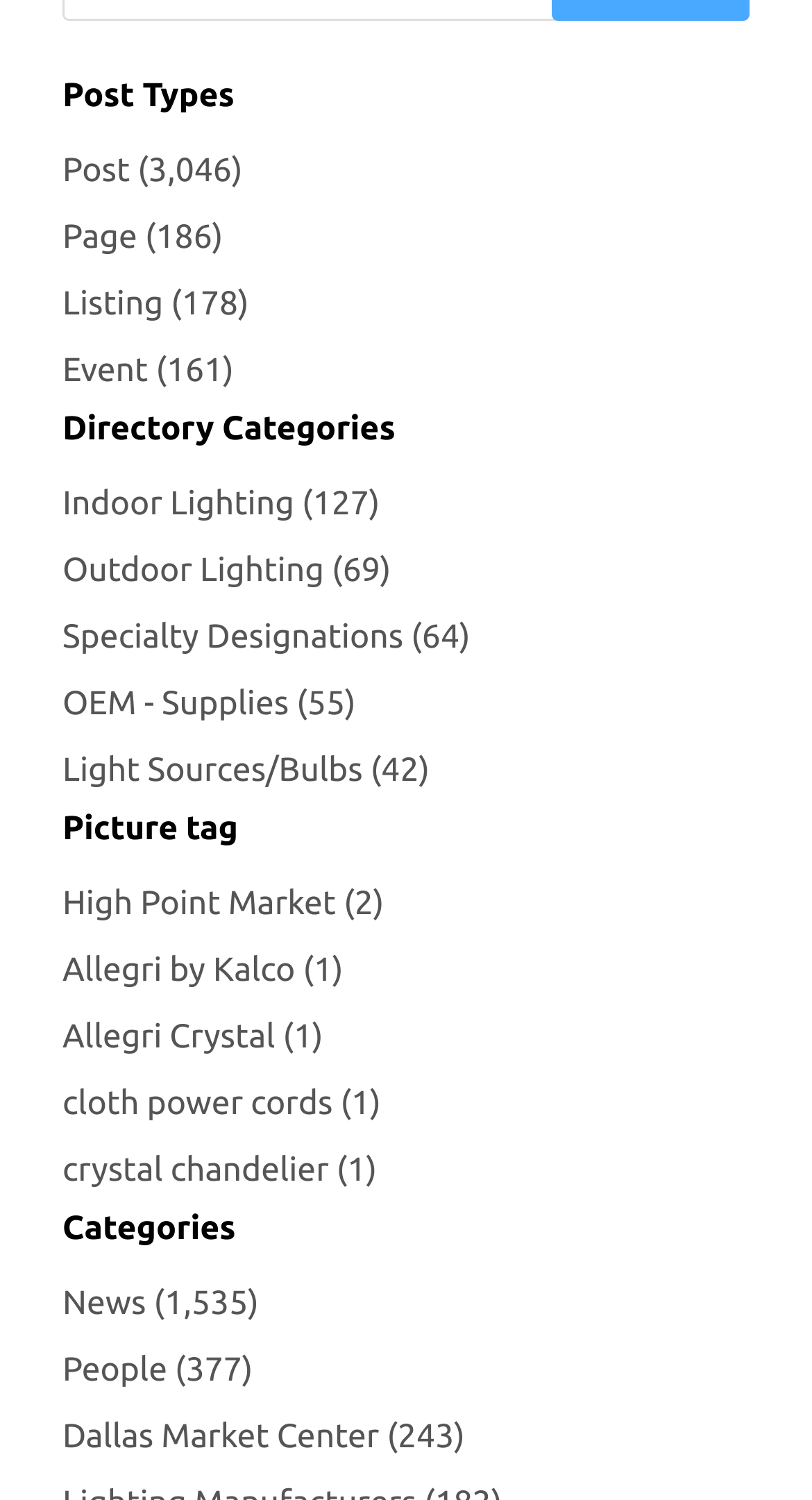Kindly determine the bounding box coordinates of the area that needs to be clicked to fulfill this instruction: "Browse news articles".

[0.077, 0.85, 0.319, 0.889]